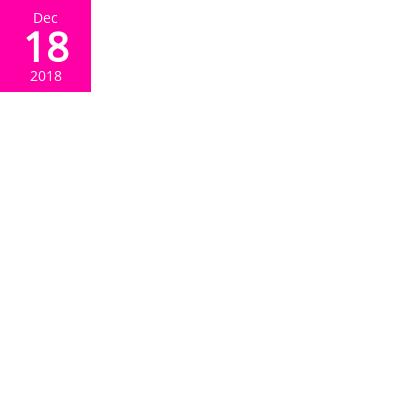What is the theme emphasized in the context?
Based on the visual details in the image, please answer the question thoroughly.

The context surrounding the image emphasizes the theme of exploration, whether it be through air travel or road trips, highlighting the essence of travel and adventure.